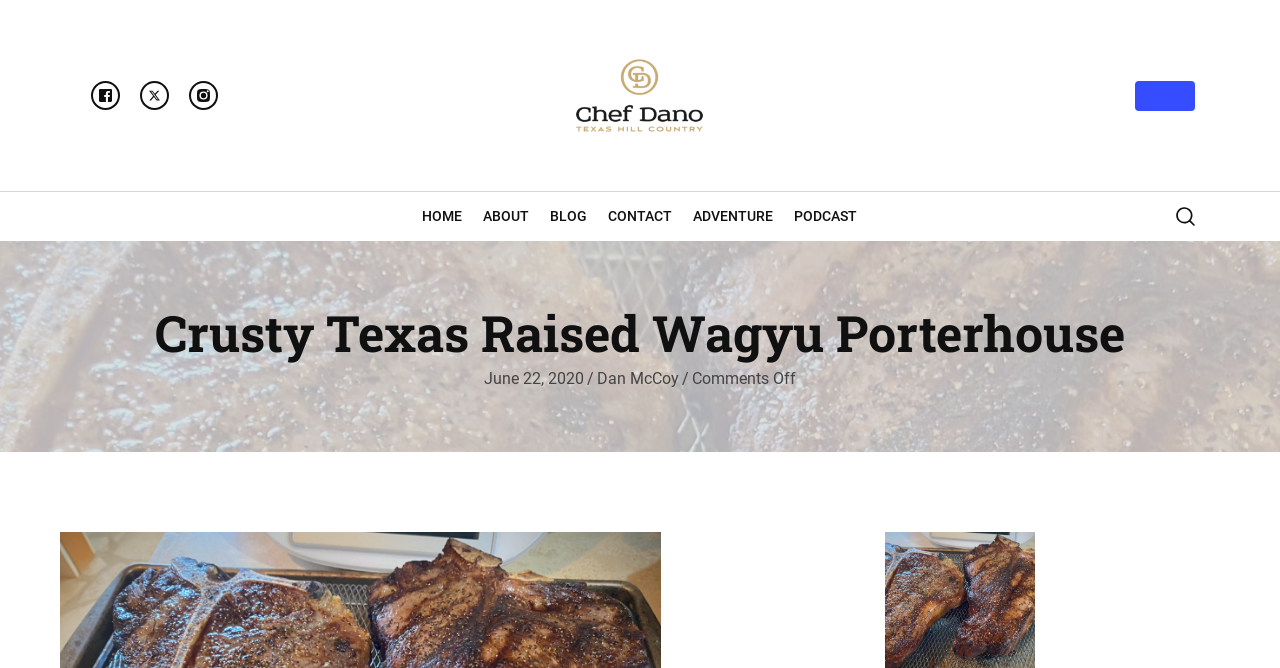Identify the bounding box coordinates of the clickable region required to complete the instruction: "go to the home page". The coordinates should be given as four float numbers within the range of 0 and 1, i.e., [left, top, right, bottom].

[0.33, 0.31, 0.361, 0.338]